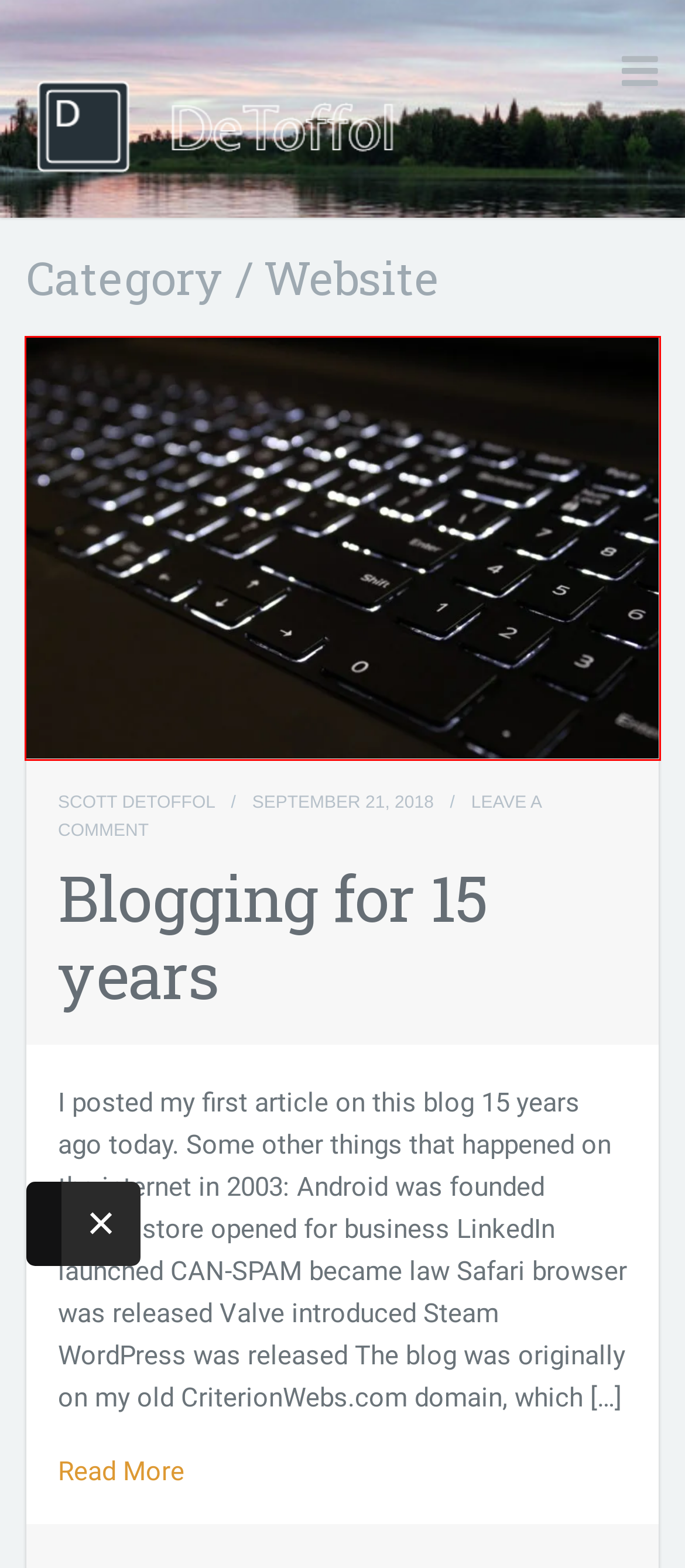With the provided webpage screenshot containing a red bounding box around a UI element, determine which description best matches the new webpage that appears after clicking the selected element. The choices are:
A. vikings | Scott's Blog
B. theme | Scott's Blog
C. Funny | Scott's Blog
D. Family | Scott's Blog
E. Largehearted Boy: Essential and Interesting 2020 Year-End Music Lists
F. New web log (aka weblog or blog) | Scott's Blog
G. Blogging for 15 years | Scott's Blog
H. Media | Scott's Blog

G